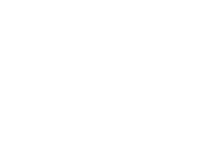What is the purpose of the image?
From the screenshot, supply a one-word or short-phrase answer.

To engage audiences